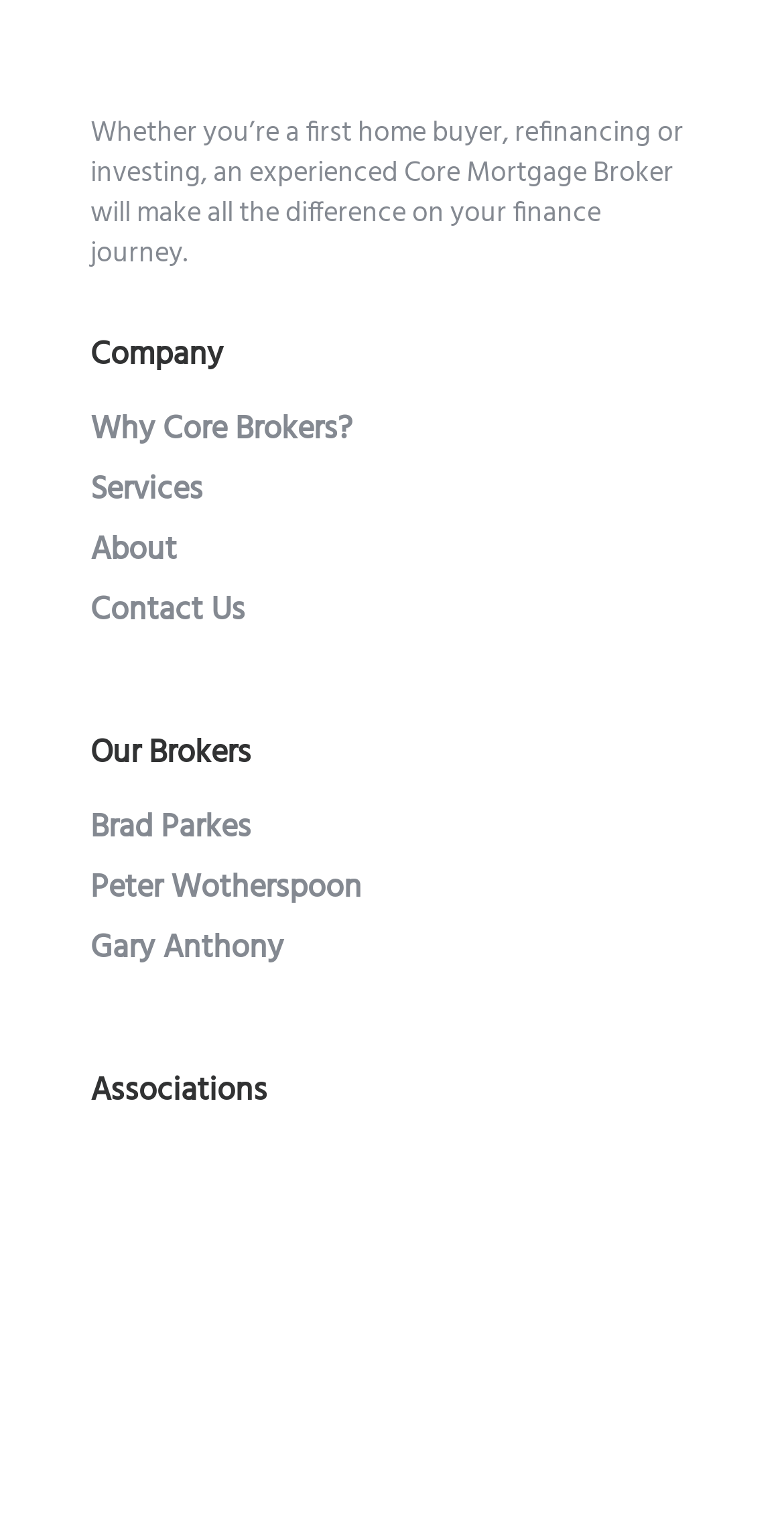Could you determine the bounding box coordinates of the clickable element to complete the instruction: "View the next post"? Provide the coordinates as four float numbers between 0 and 1, i.e., [left, top, right, bottom].

None